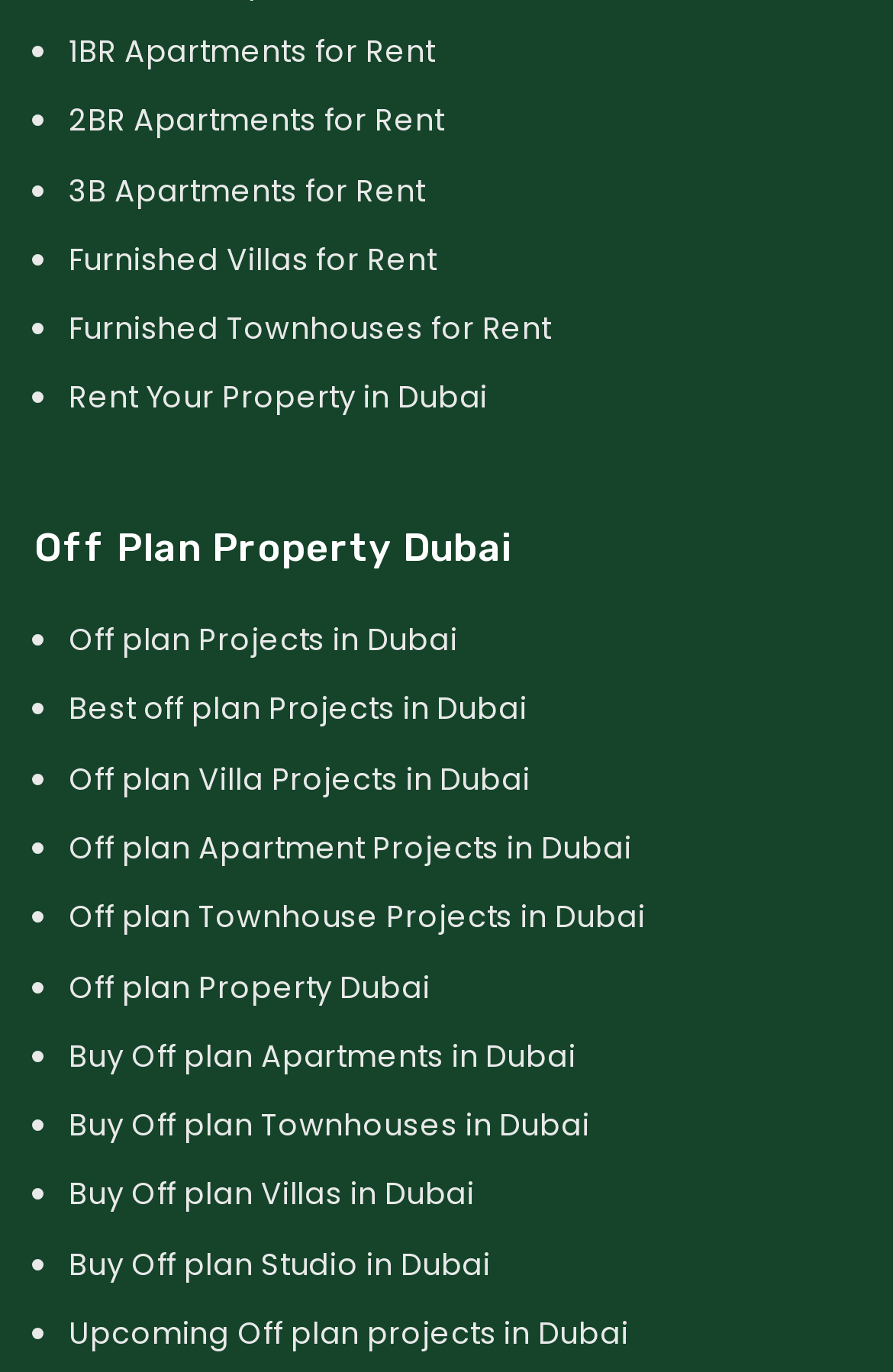Provide the bounding box coordinates of the HTML element described by the text: "Rent Your Property in Dubai".

[0.077, 0.274, 0.546, 0.306]